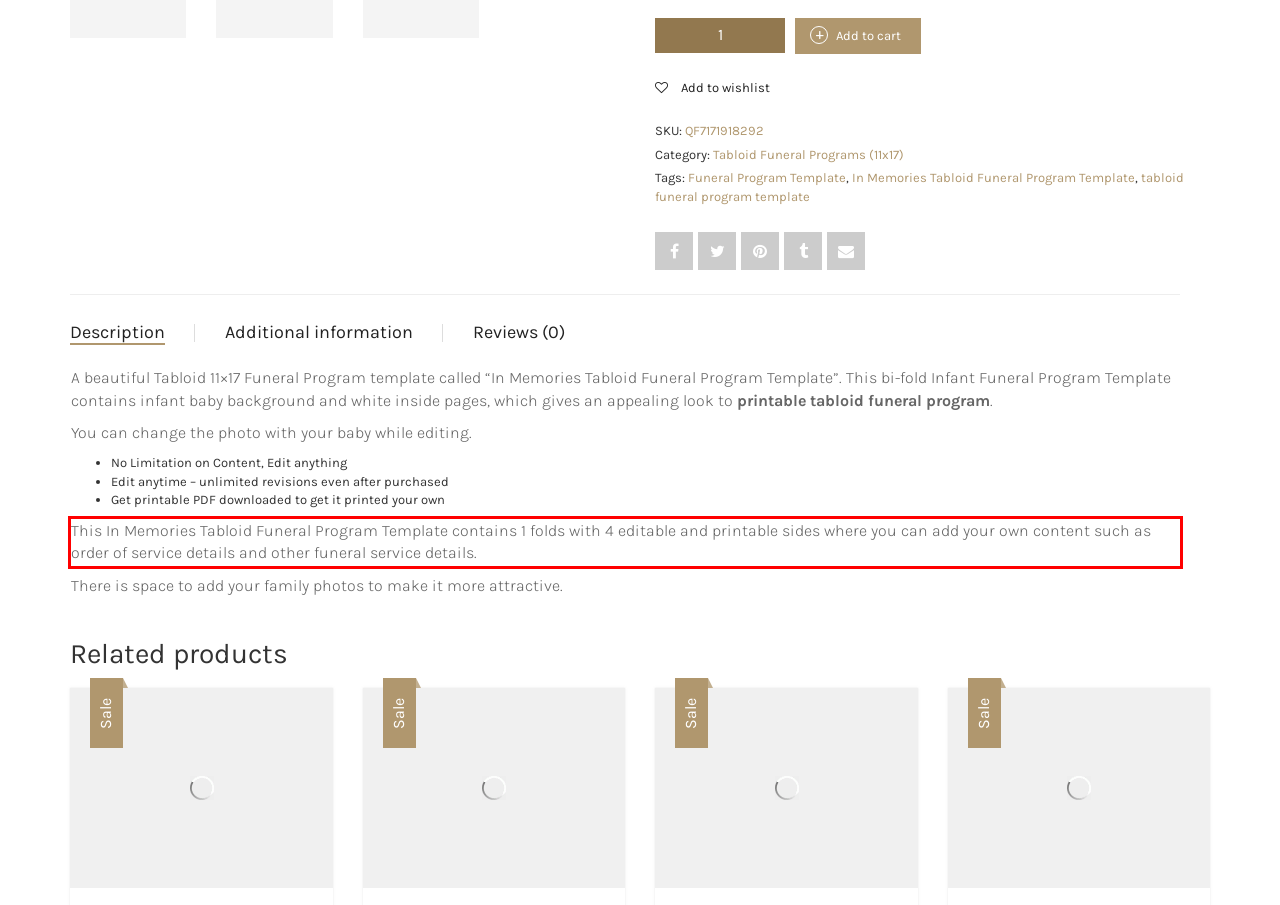You have a screenshot of a webpage where a UI element is enclosed in a red rectangle. Perform OCR to capture the text inside this red rectangle.

This In Memories Tabloid Funeral Program Template contains 1 folds with 4 editable and printable sides where you can add your own content such as order of service details and other funeral service details.